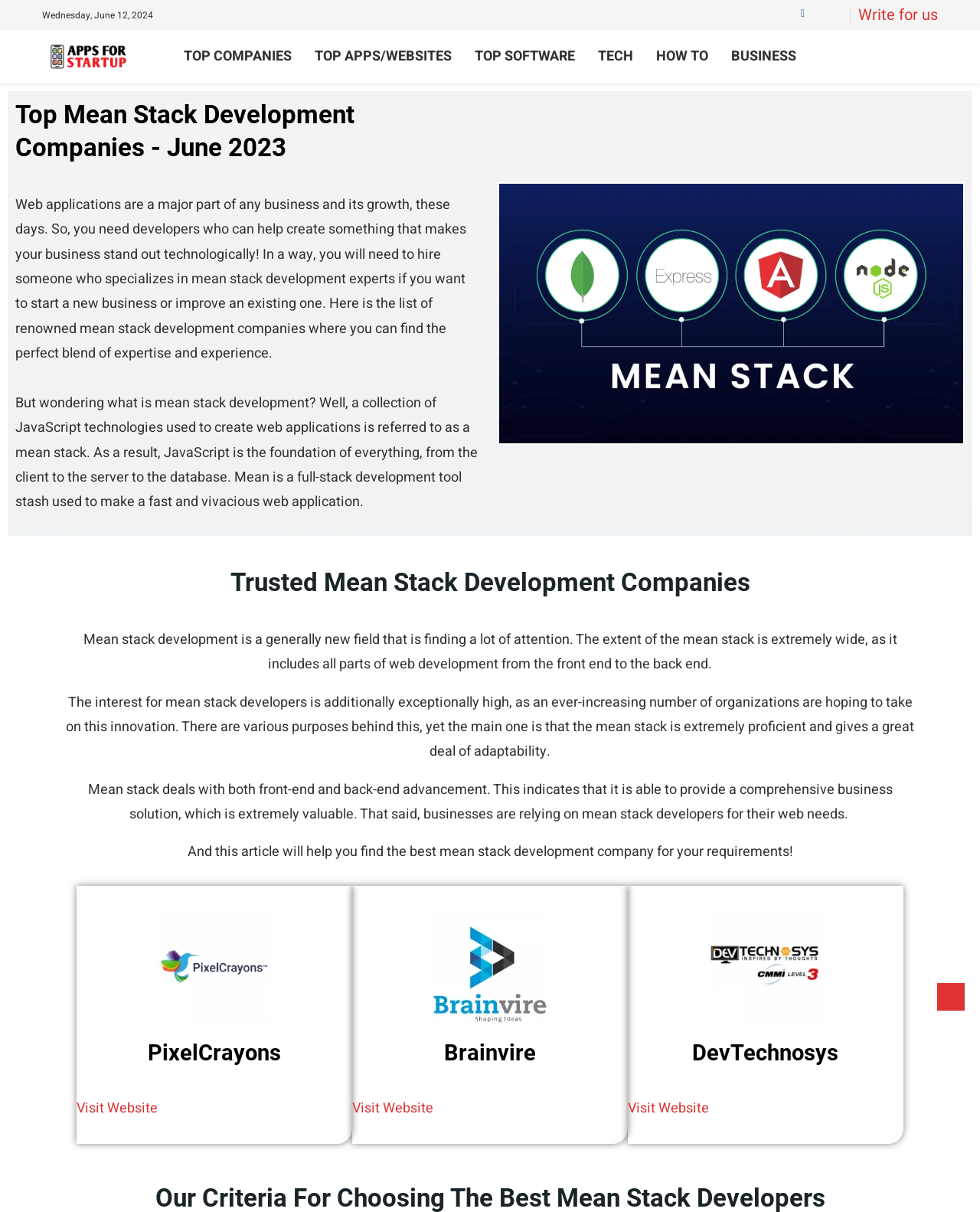What is the purpose of Mean Stack Development?
Please provide a comprehensive answer based on the visual information in the image.

After reading the webpage content, I understood that Mean Stack Development is used to create web applications. The webpage explains that Mean Stack is a collection of JavaScript technologies used to create web applications, and it is a full-stack development tool stash used to make a fast and vivacious web application.